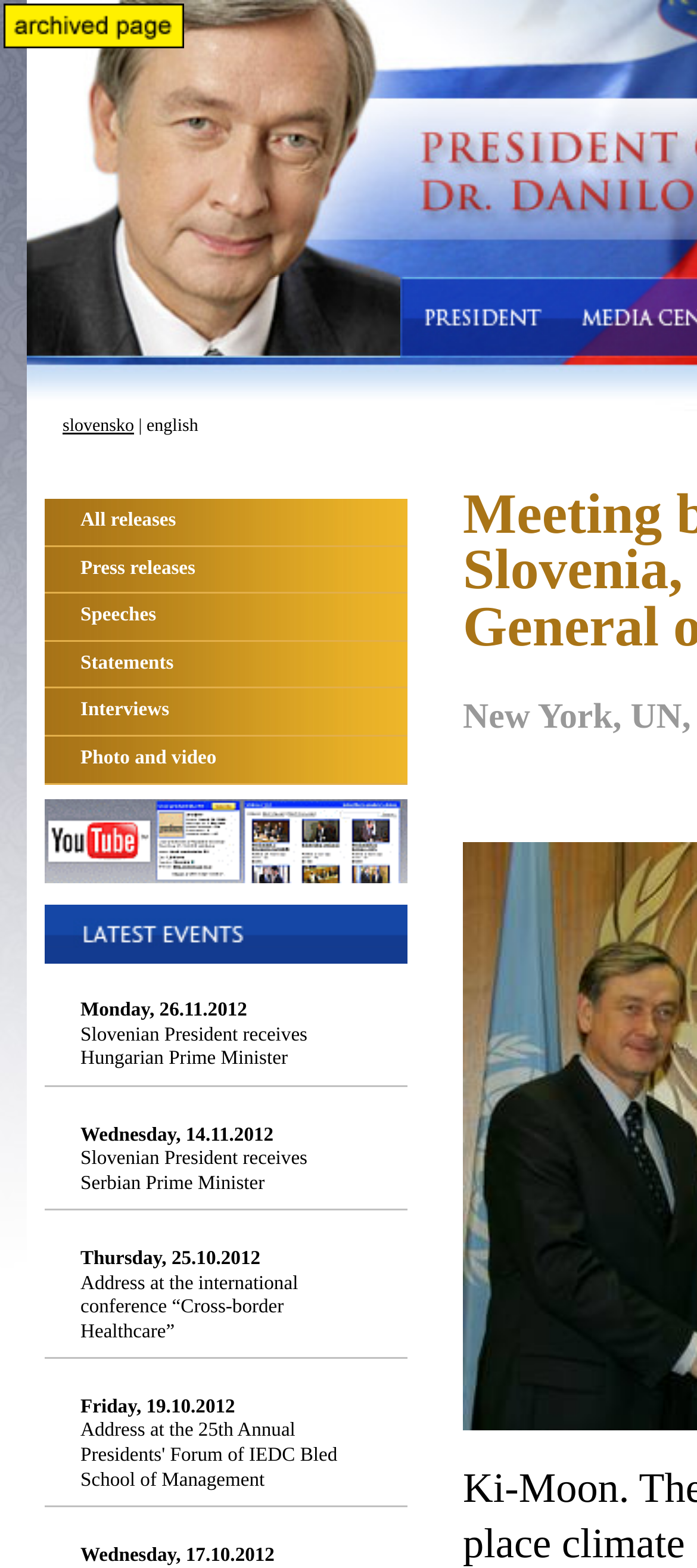How many images are on the webpage?
Answer briefly with a single word or phrase based on the image.

5